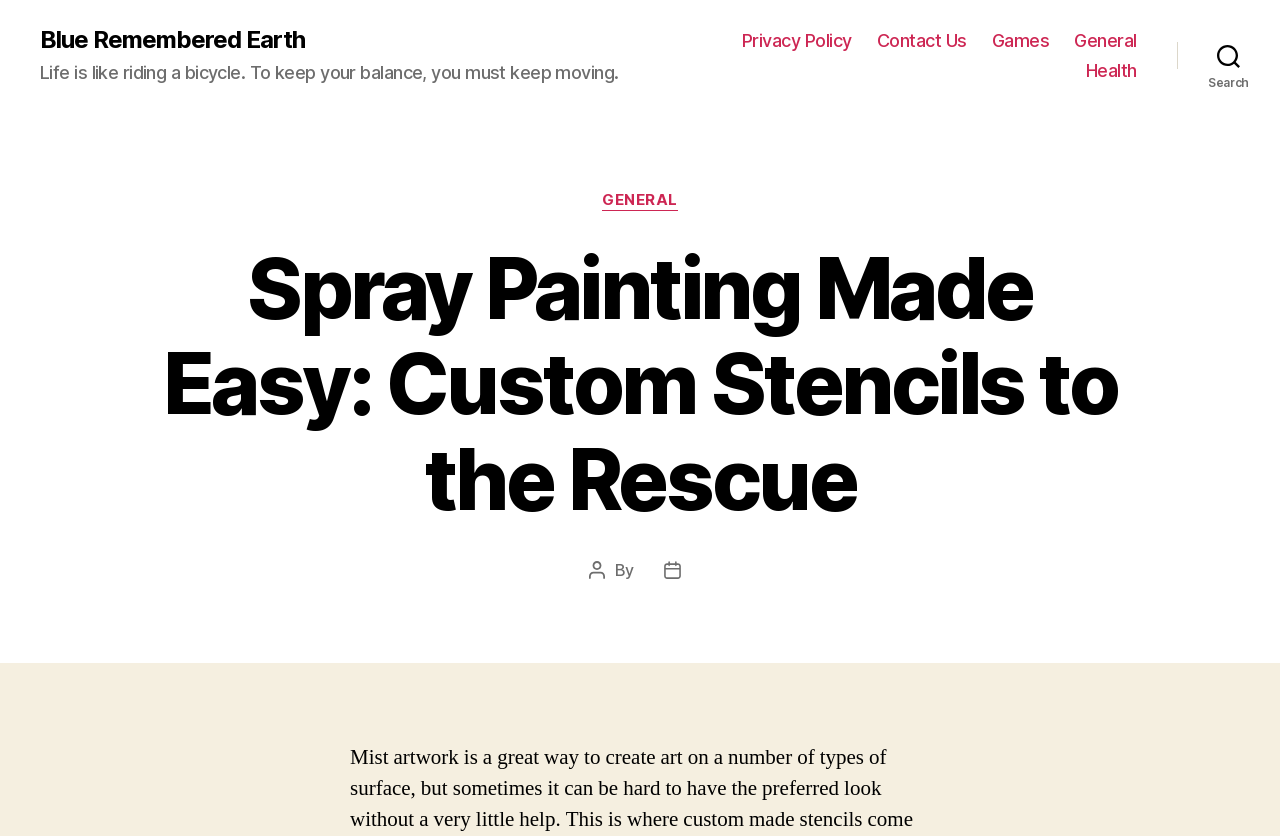Based on the visual content of the image, answer the question thoroughly: What is the purpose of the button at the top right corner?

I found a button element with bounding box coordinates [0.92, 0.04, 1.0, 0.093] at the top right corner, which is labeled as 'Search' and has an expanded dropdown list.